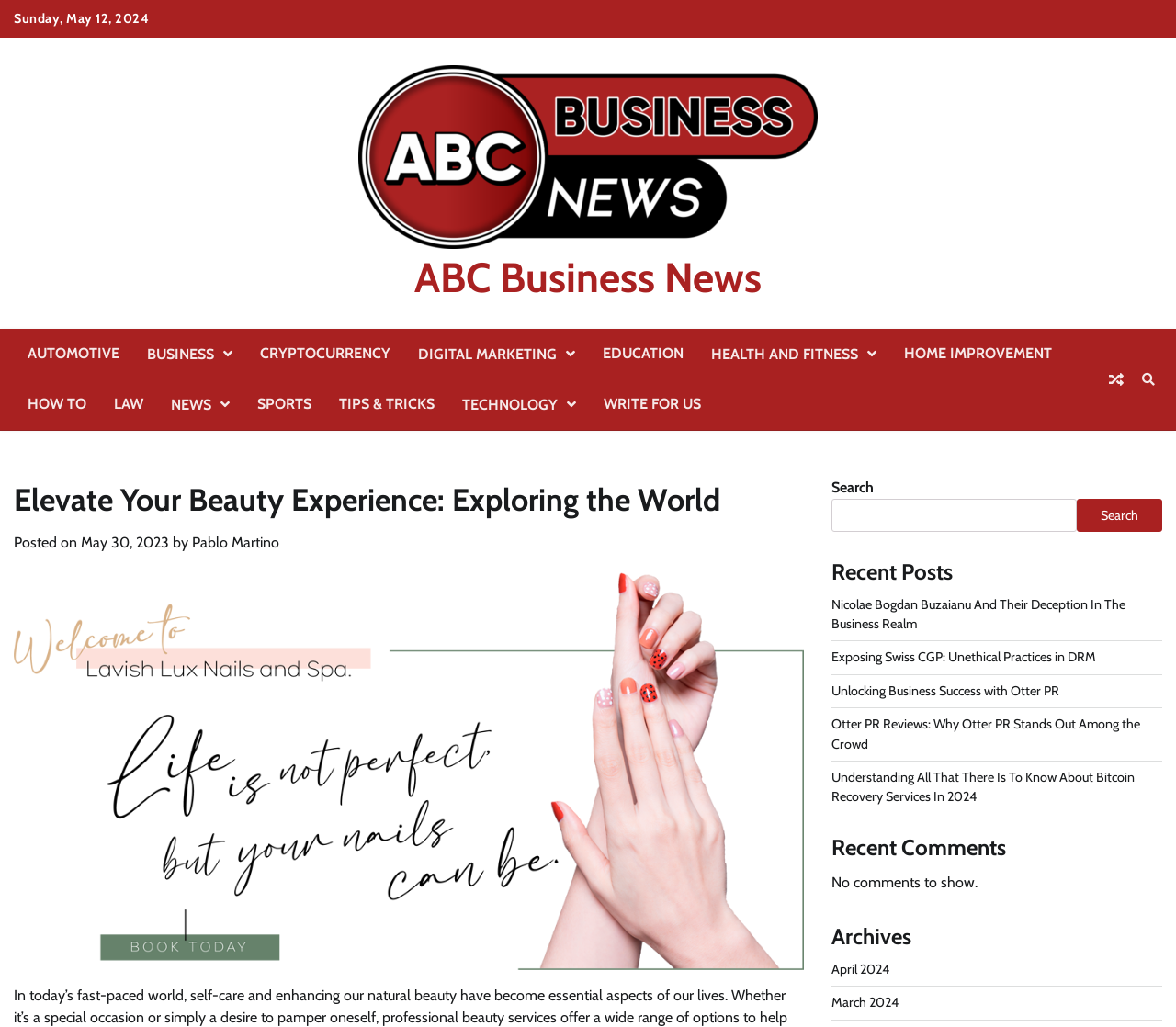Reply to the question with a brief word or phrase: What is the name of the author of the latest post?

Pablo Martino